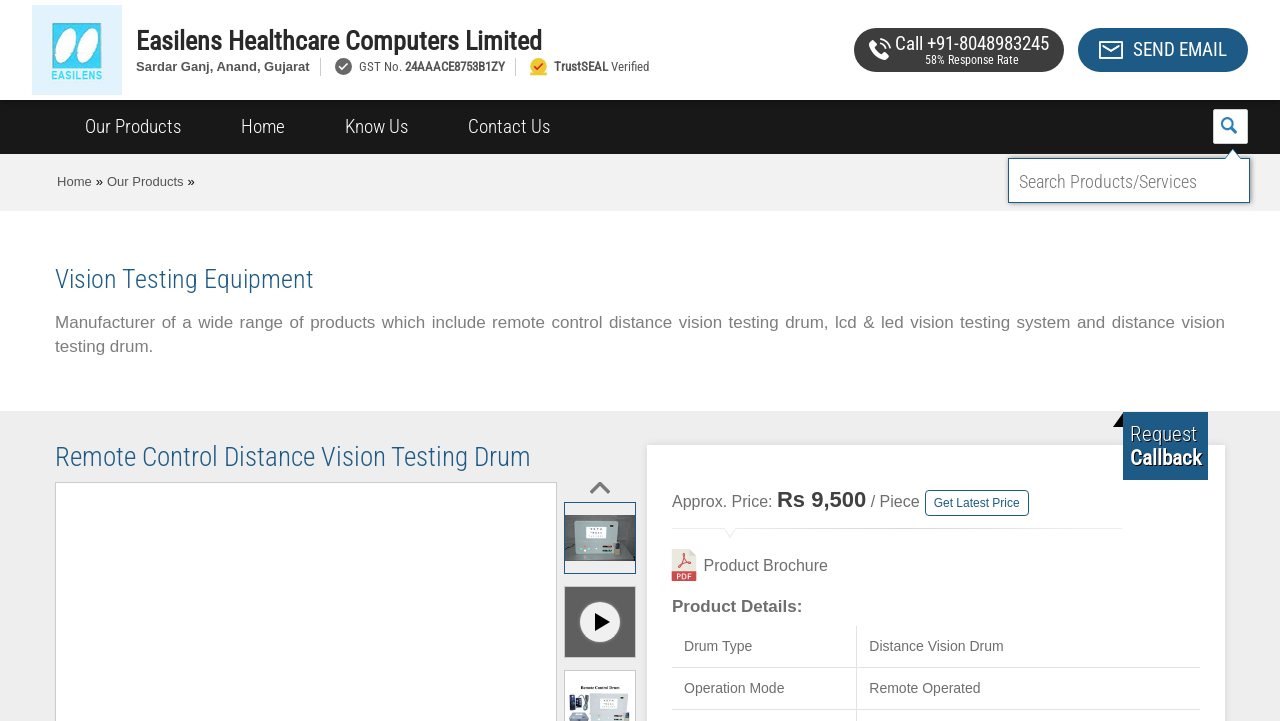Please indicate the bounding box coordinates of the element's region to be clicked to achieve the instruction: "Get the latest price of the Remote Control Distance Vision Testing Drum". Provide the coordinates as four float numbers between 0 and 1, i.e., [left, top, right, bottom].

[0.729, 0.688, 0.797, 0.707]